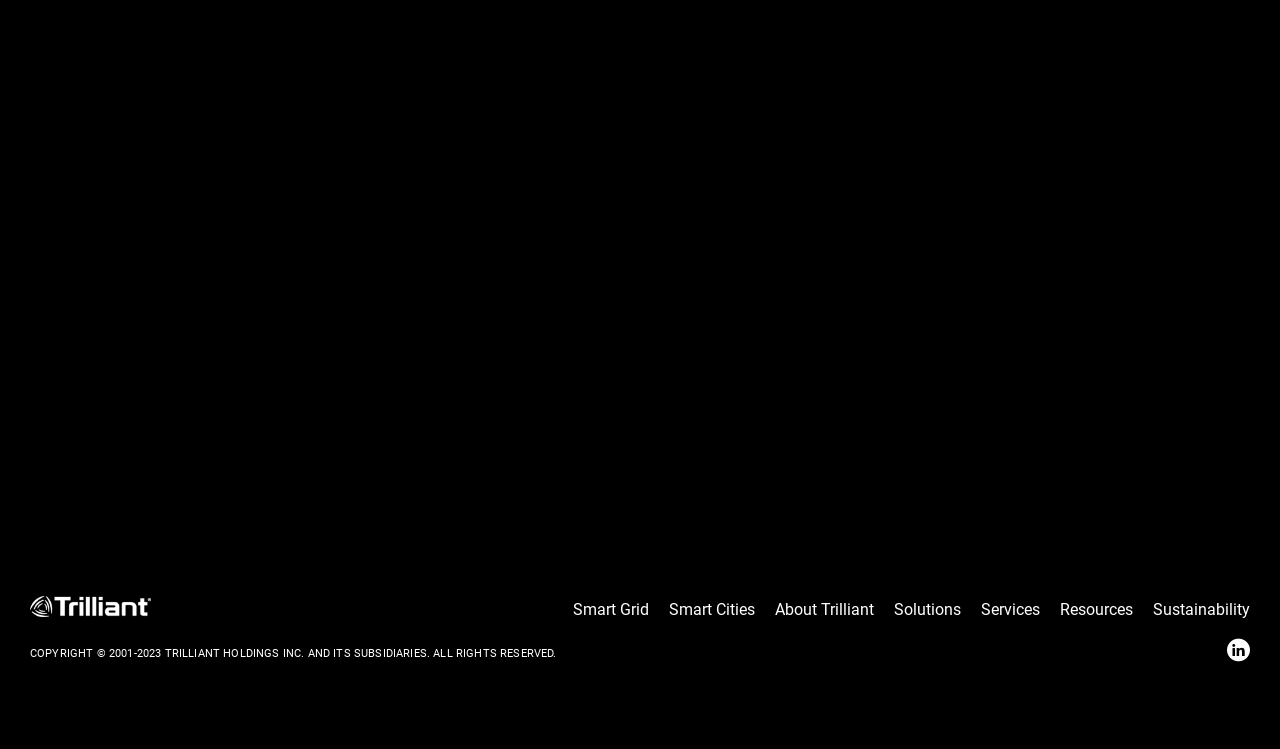Respond to the question below with a single word or phrase:
What is the company name?

Trilliant